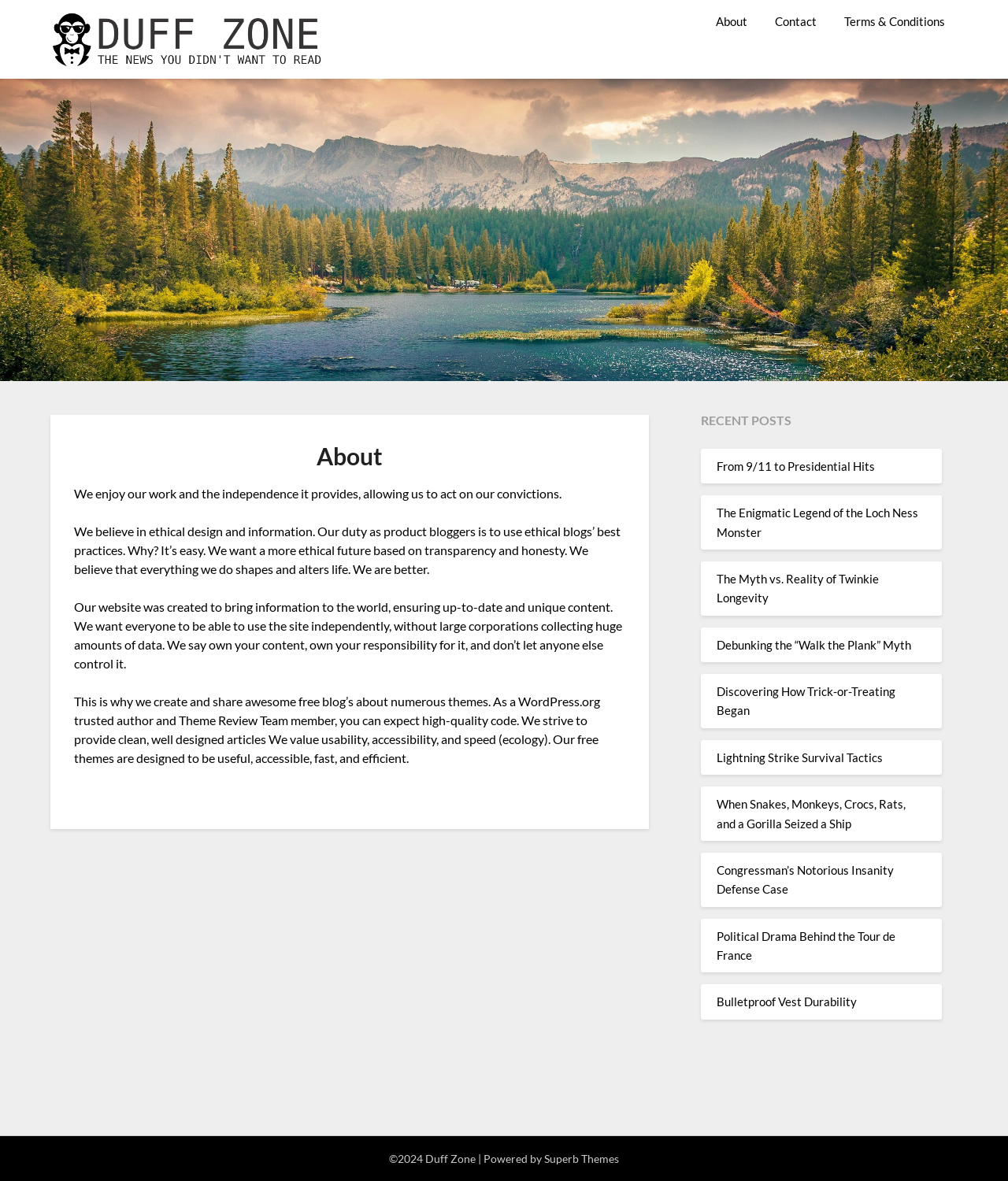Who is the author of the website?
Using the information from the image, give a concise answer in one word or a short phrase.

Not specified